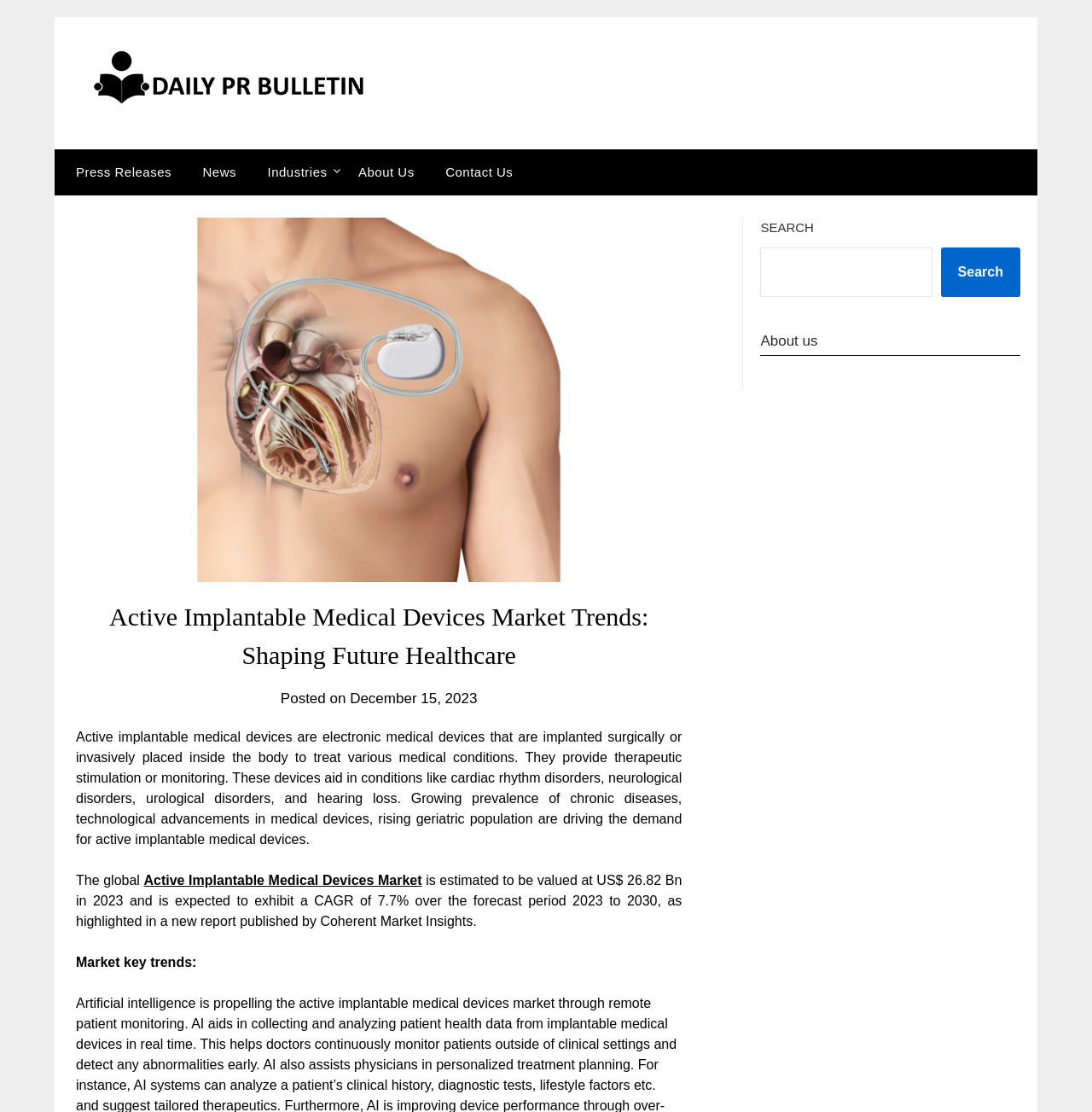Generate a comprehensive caption for the webpage you are viewing.

The webpage is about Active Implantable Medical Devices Market Trends, with a focus on shaping future healthcare. At the top, there are six links: "Press Releases", "News", "Industries", "About Us", and "Contact Us", aligned horizontally. Below these links, there is a large image related to the Active Implantable Medical Devices Market.

The main content of the webpage is divided into sections. The first section has a heading that matches the title of the webpage, "Active Implantable Medical Devices Market Trends: Shaping Future Healthcare". Below the heading, there is a text that describes what active implantable medical devices are, their functions, and the conditions they aid in. 

Following this text, there is a paragraph that discusses the global market of active implantable medical devices, including its estimated value and expected growth rate. A link to the "Active Implantable Medical Devices Market" is embedded in this paragraph.

The next section is titled "Market key trends:", but the content of this section is not provided. 

On the right side of the webpage, there is a complementary section that contains a search function. The search function consists of a text box and a "Search" button. Above the search function, there is a heading that says "About us".